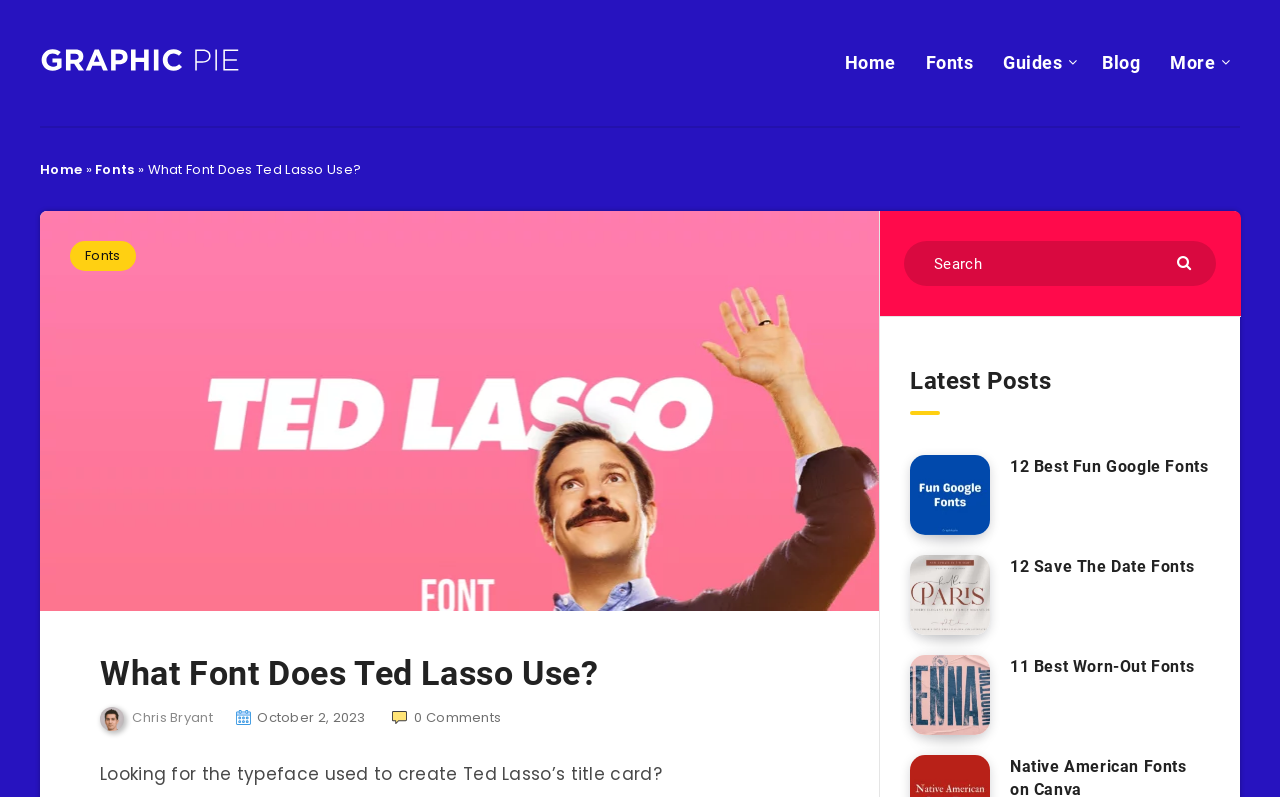Using the format (top-left x, top-left y, bottom-right x, bottom-right y), provide the bounding box coordinates for the described UI element. All values should be floating point numbers between 0 and 1: 11 Best Worn-Out Fonts

[0.789, 0.824, 0.933, 0.854]